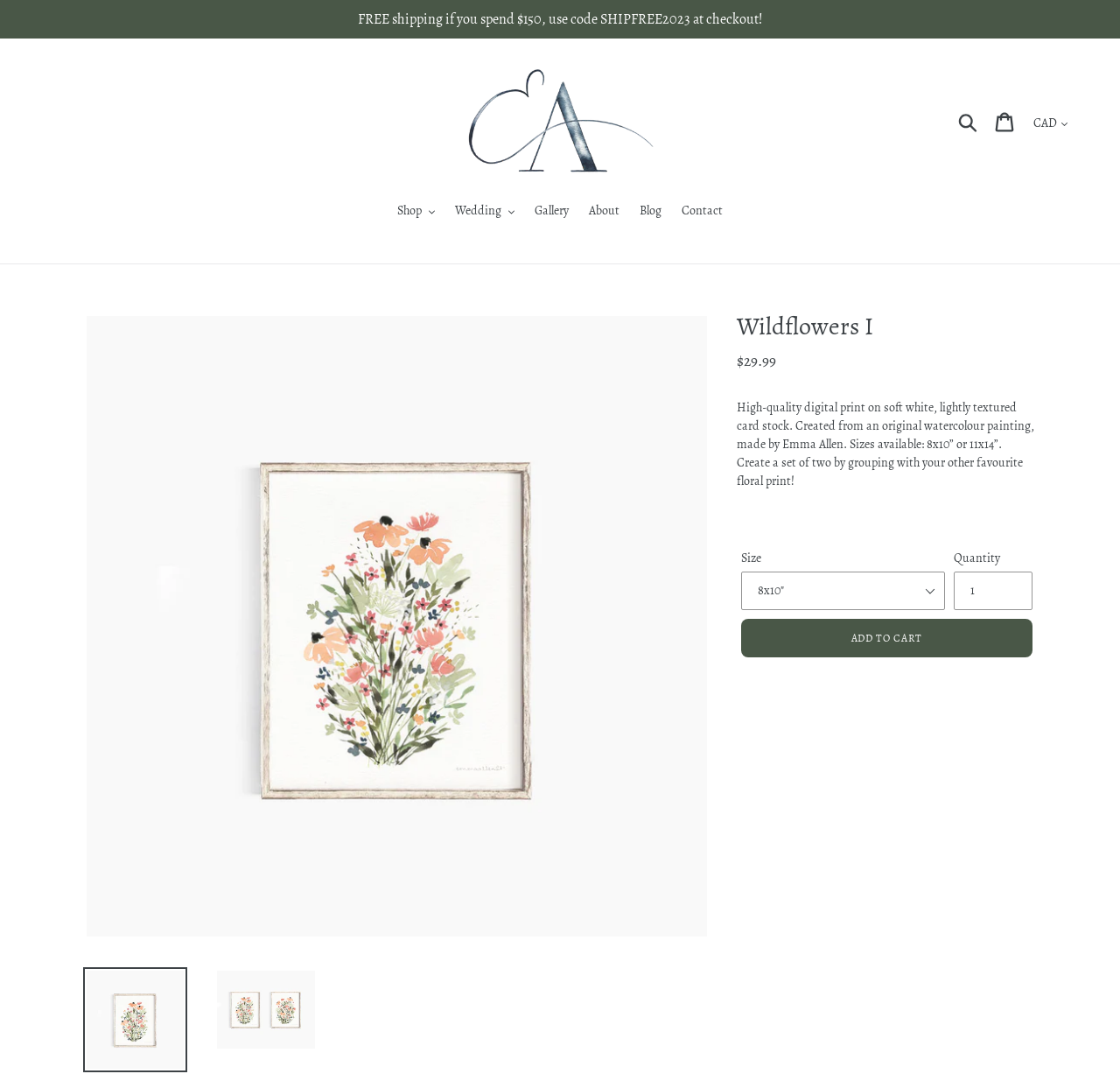Determine the bounding box coordinates of the clickable element to achieve the following action: 'Open the 'Donate' page'. Provide the coordinates as four float values between 0 and 1, formatted as [left, top, right, bottom].

None